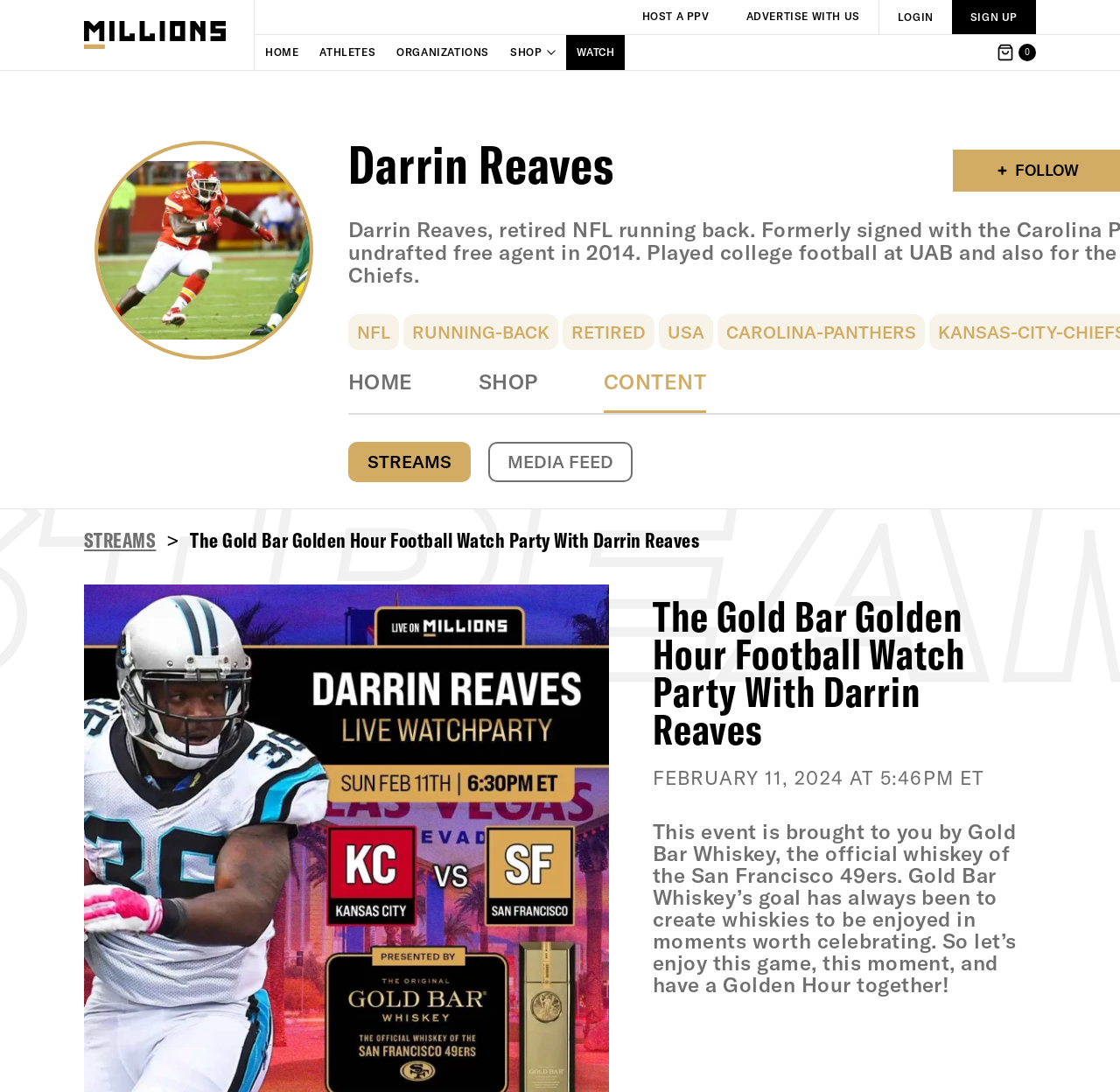What is the date and time of the event?
Using the visual information, respond with a single word or phrase.

February 11, 2024 at 5:46PM ET